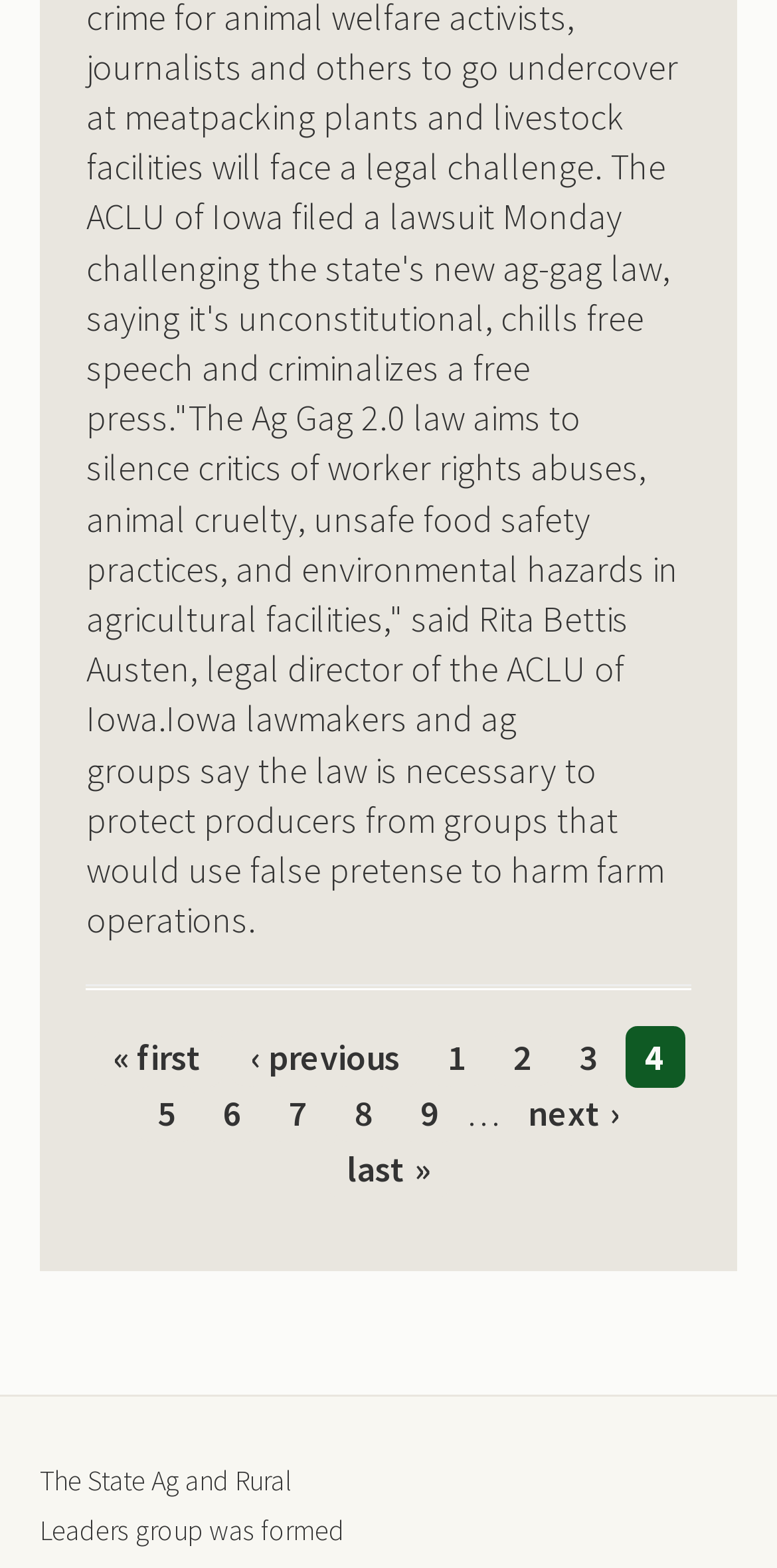Refer to the screenshot and answer the following question in detail:
How many page links are visible?

The visible page links are '1', '2', '3', '5', '6', '7', '8', '9', and the ellipsis '…' which indicates more pages. Therefore, there are 9 visible page links.